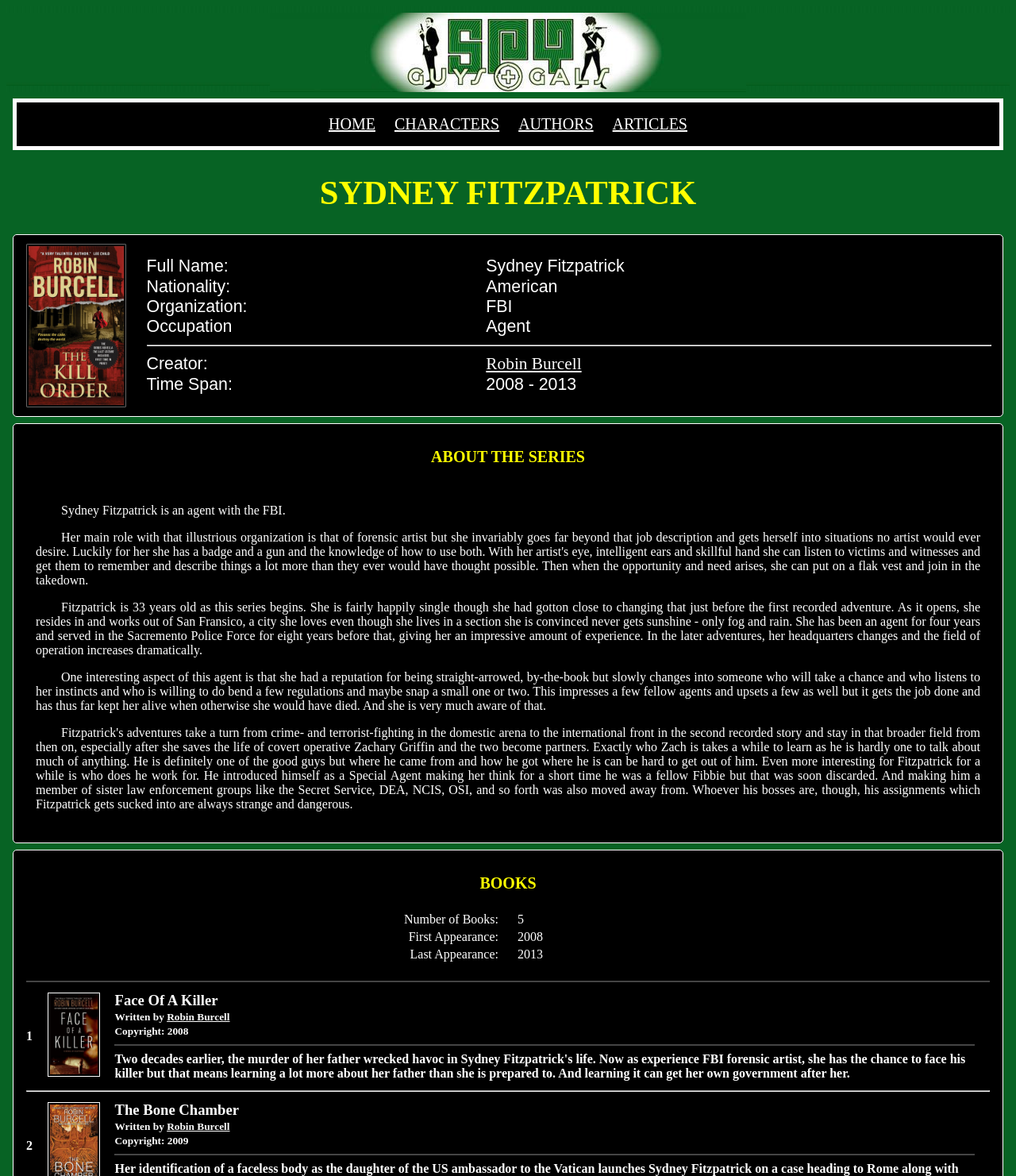Please find the bounding box coordinates (top-left x, top-left y, bottom-right x, bottom-right y) in the screenshot for the UI element described as follows: CHARACTERS

[0.388, 0.098, 0.492, 0.113]